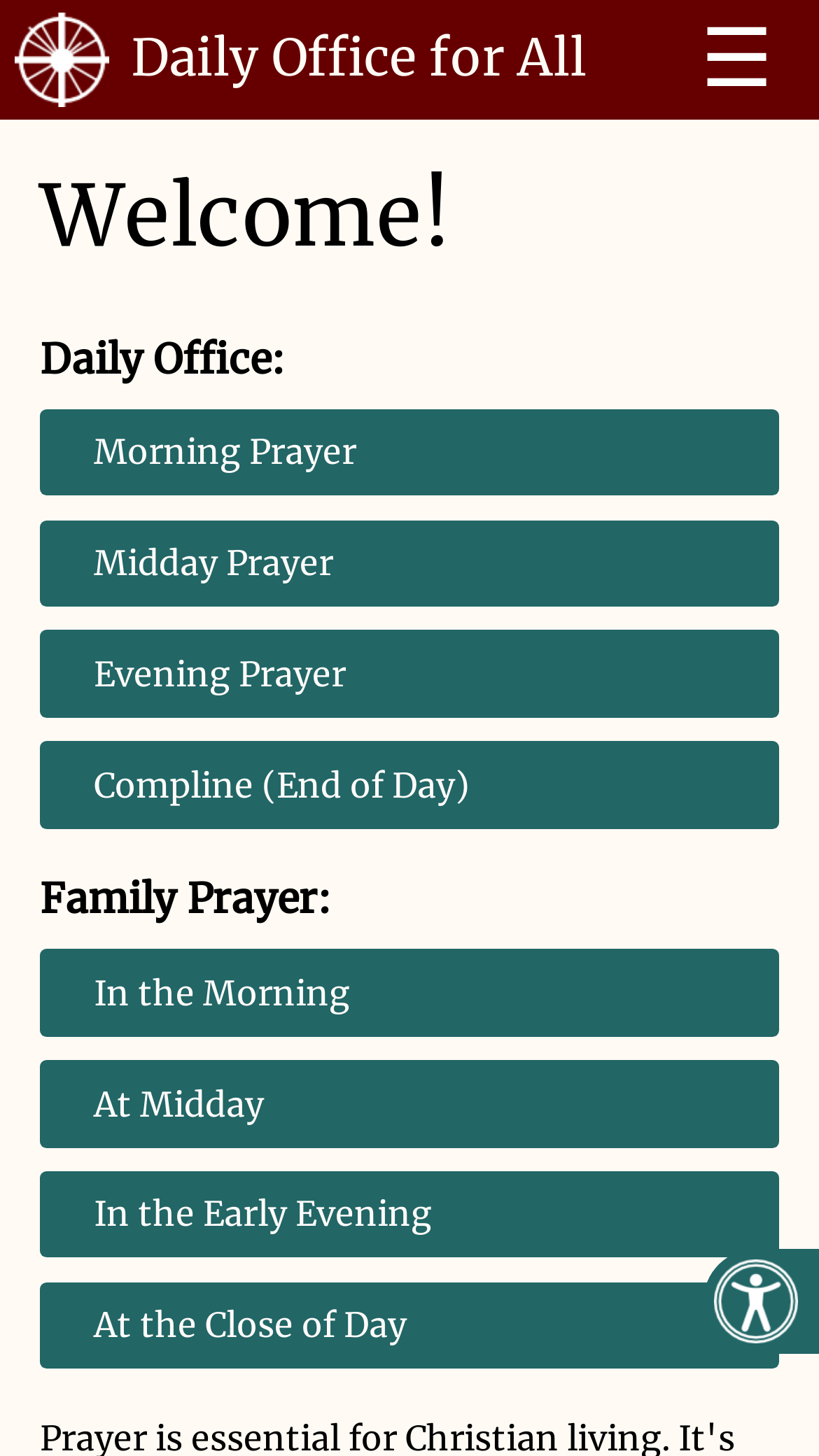Please provide a detailed answer to the question below by examining the image:
What is the first prayer option?

I looked at the webpage and saw that there are multiple prayer options listed. The first one is 'Morning Prayer', which is a link located at the top-left section of the webpage.